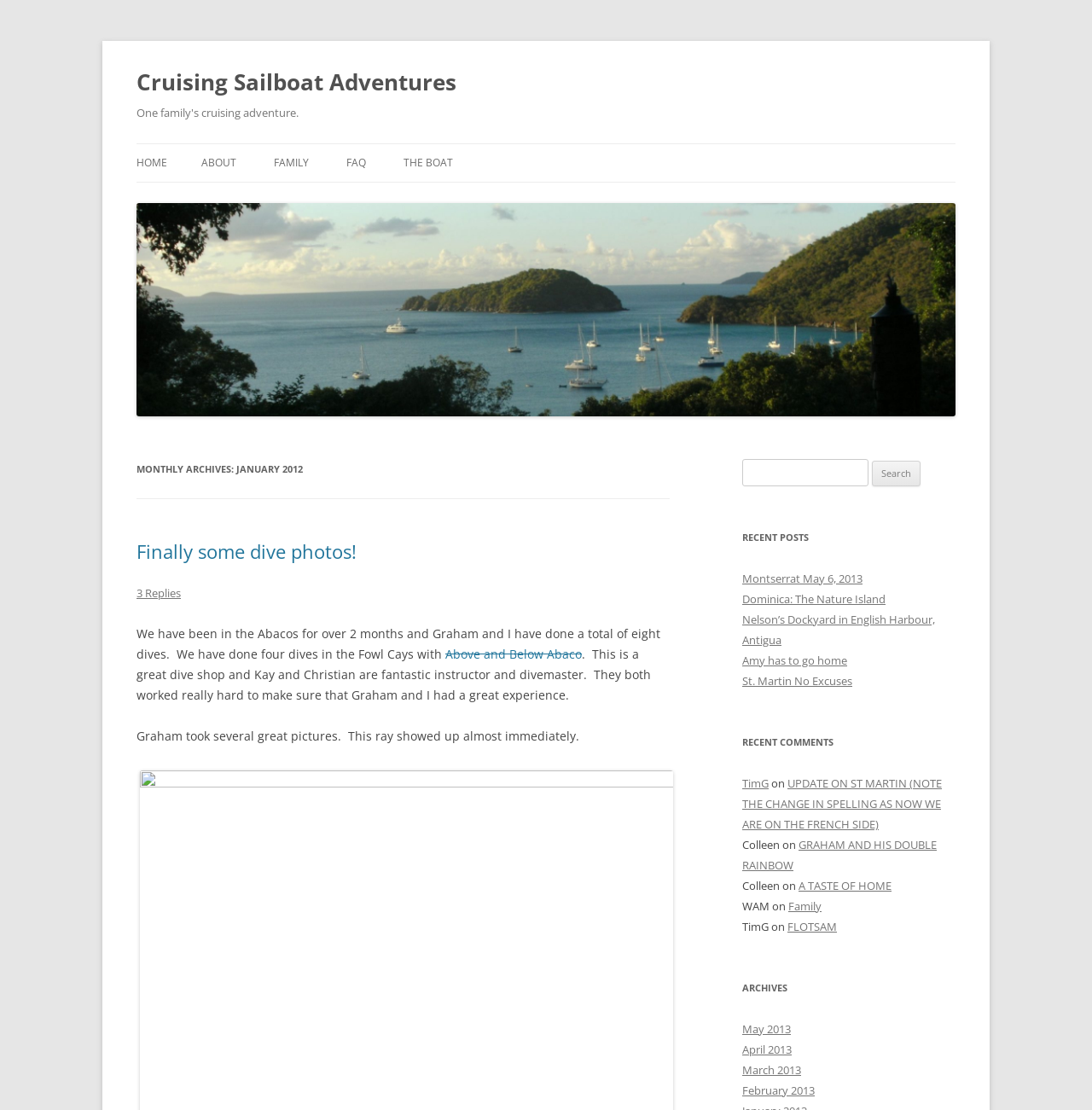Please determine the bounding box coordinates for the element that should be clicked to follow these instructions: "View the 'Above and Below Abaco' link".

[0.408, 0.582, 0.533, 0.597]